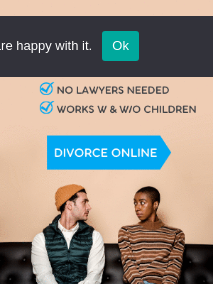Use a single word or phrase to respond to the question:
What is the purpose of the online service advertised?

Divorce